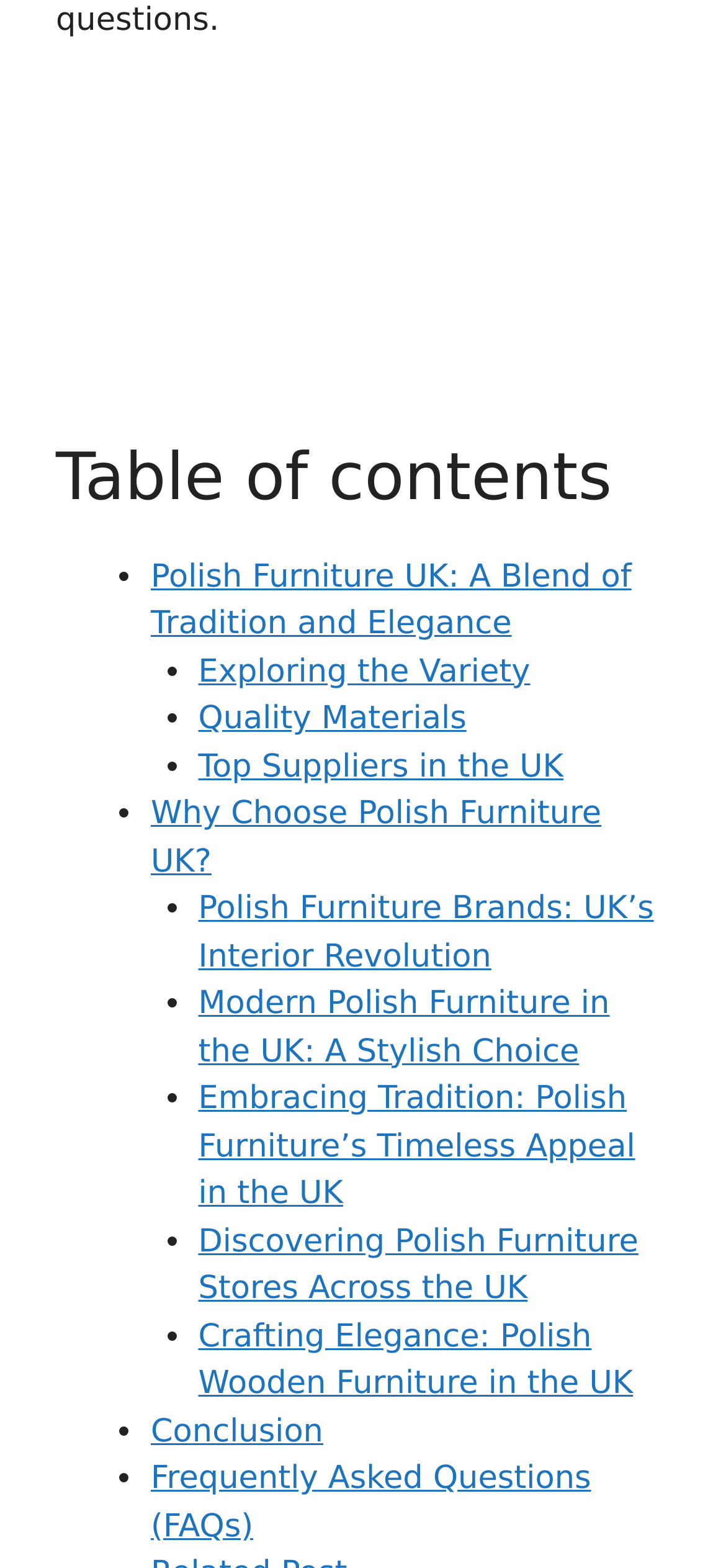Locate the bounding box coordinates of the item that should be clicked to fulfill the instruction: "Visit About Us page".

None